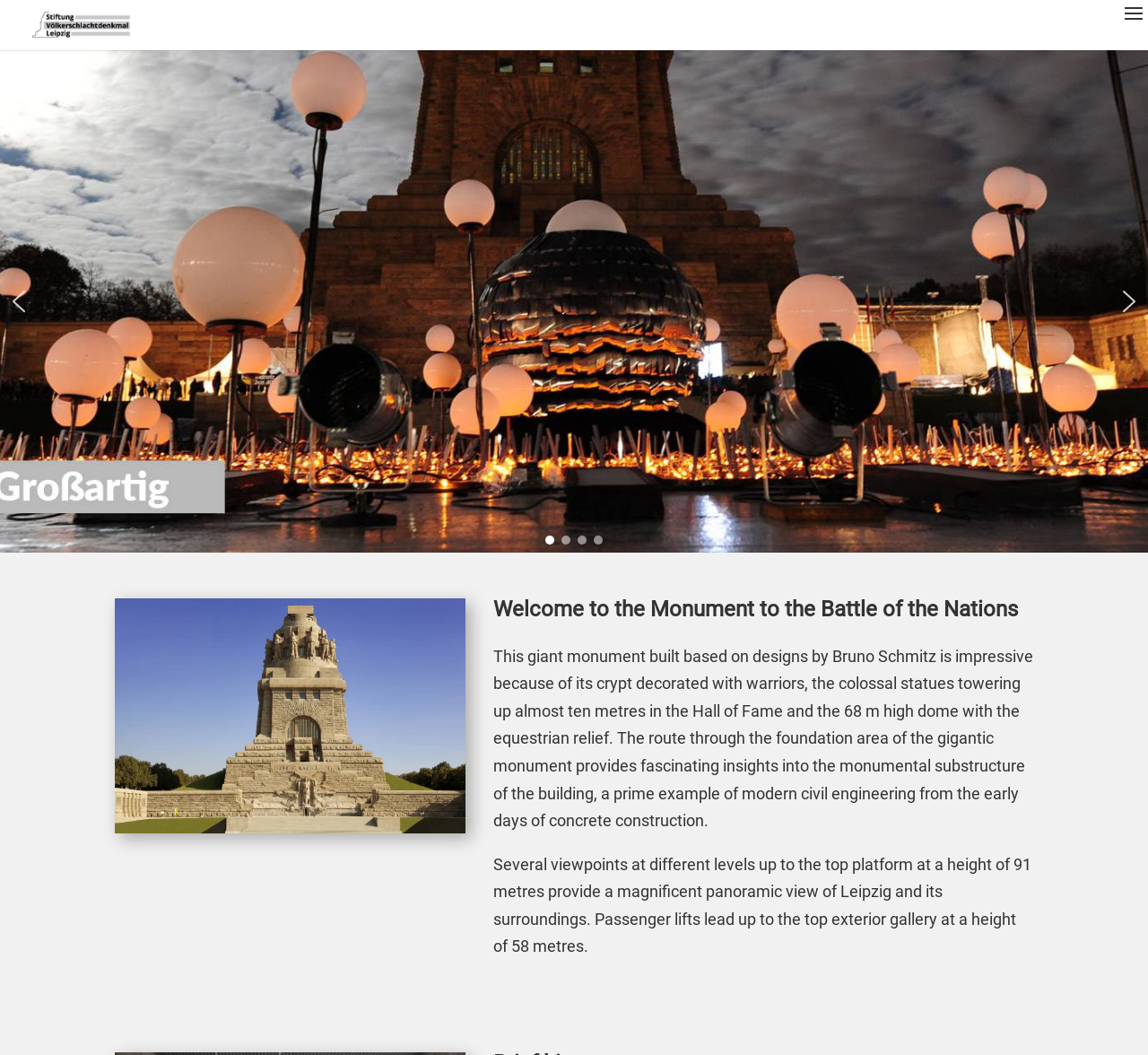Describe the webpage in detail, including text, images, and layout.

The webpage is about the Völkerschlachtdenkmal Leipzig, a monument in Leipzig, Germany. At the top left corner, there is a link and an image with the text "Stiftung Völkerschlachtdenkmal Leipzig". Below this, there is a slider region that takes up most of the width of the page, with a note that spans the entire width. Within the slider, there are several elements, including a static text "banner01" and two arrow buttons, one for previous and one for next, located at the left and right edges of the slider, respectively. There are also four buttons labeled "banner01" to "banner04" arranged horizontally.

Below the slider, there is a large image that takes up about half of the page's width. To the right of the image, there is a heading that reads "Welcome to the Monument to the Battle of the Nations". Below the heading, there are two blocks of static text that provide information about the monument, including its design, features, and viewpoints. The first block of text describes the monument's architecture and design, while the second block describes the viewpoints and panoramic views from the monument.